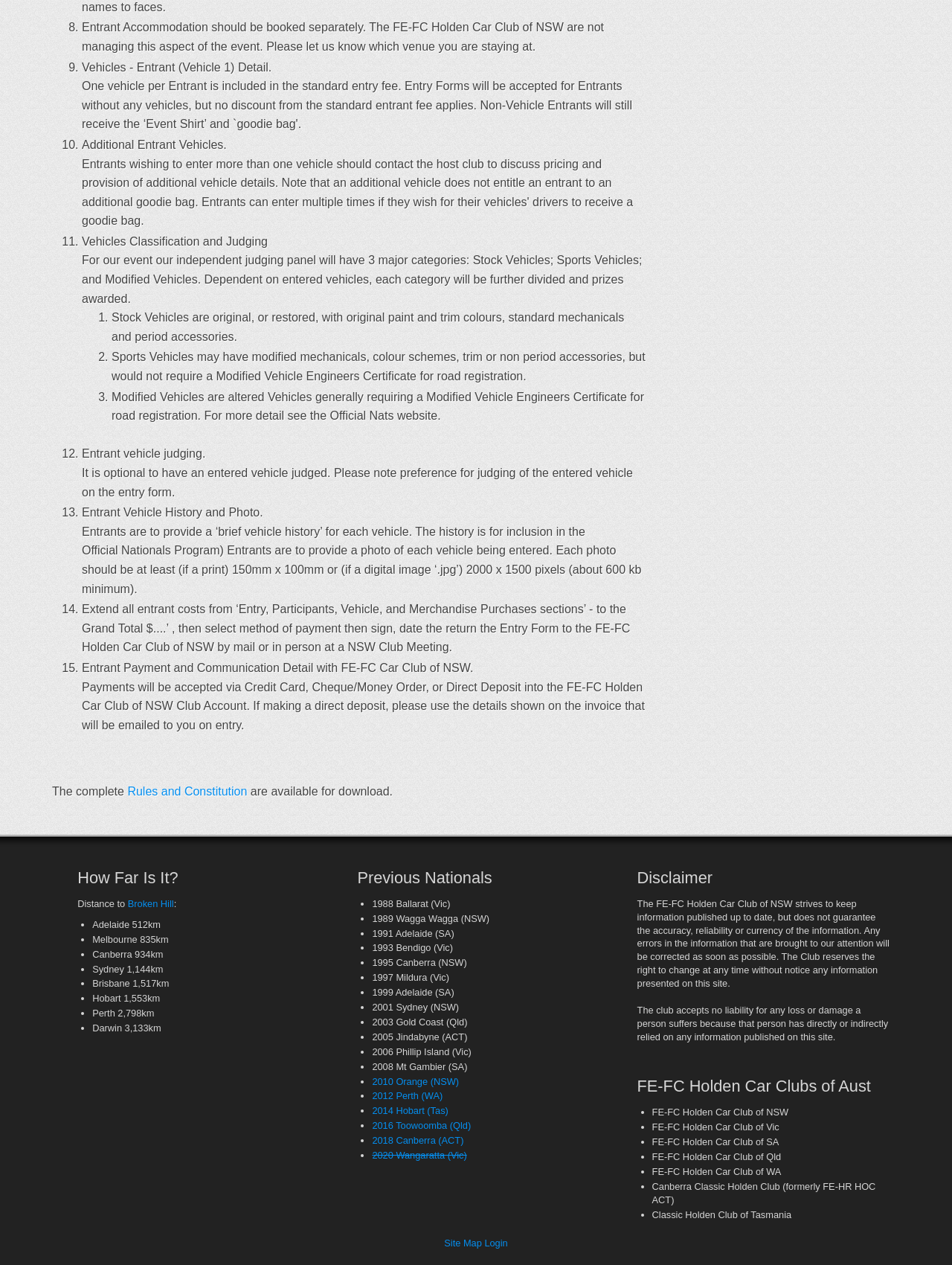What is required for entrant vehicle judging?
Make sure to answer the question with a detailed and comprehensive explanation.

As stated on the webpage, entrants are to provide a brief vehicle history and a photo of each vehicle being entered. The history is for inclusion in the Official Nationals Program, and the photo should be at least 150mm x 100mm or 2000 x 1500 pixels.